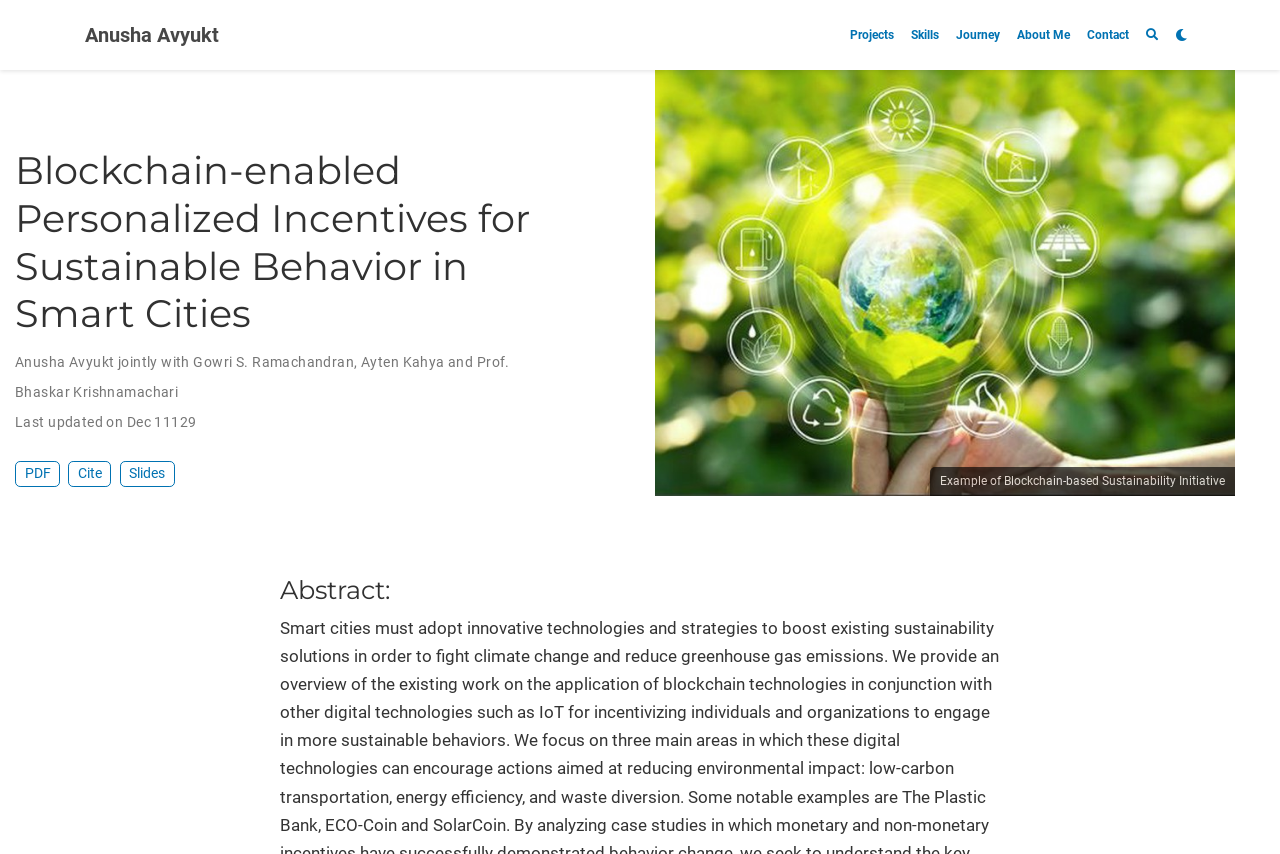Write an exhaustive caption that covers the webpage's main aspects.

The webpage appears to be a case study on "Blockchain-enabled Personalized Incentives for Sustainable Behavior in Smart Cities" by Anusha Avyukt. At the top, there is a navigation menu with six links: "Anusha Avyukt", "Projects", "Skills", "Journey", "About Me", and "Contact". 

Below the navigation menu, the title of the case study is prominently displayed. The author's name, "Anusha Avyukt jointly with Gowri S. Ramachandran, Ayten Kahya and Prof. Bhaskar Krishnamachari", is mentioned below the title. 

To the right of the author's name, there is a section showing the last updated date, "Dec 11129". Below this section, there are three links: "PDF", "Cite", and "Slides". 

Further down, there is a heading "Abstract:" followed by a brief description of the case study, "Example of Blockchain-based Sustainability Initiative".